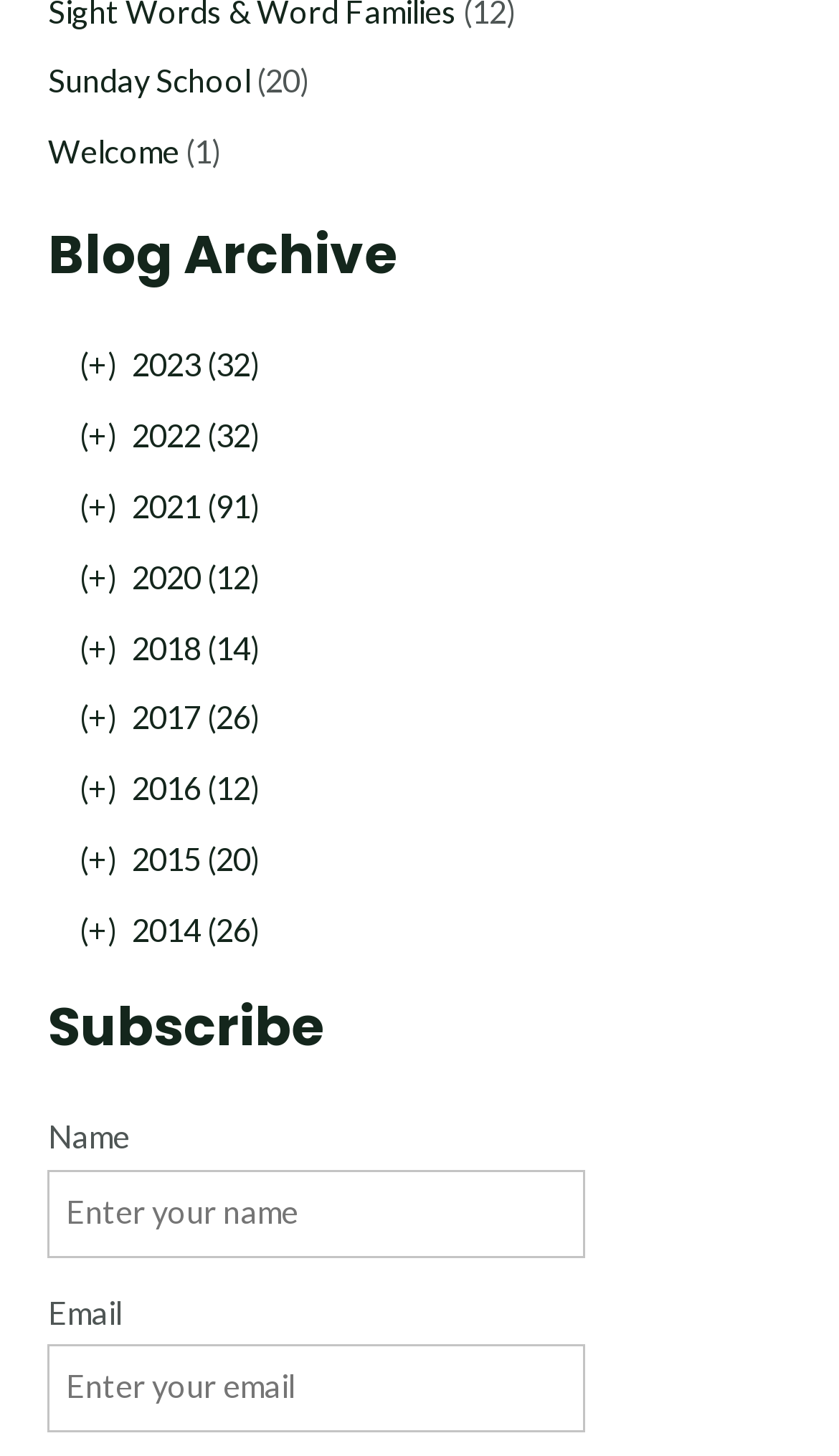Show the bounding box coordinates for the element that needs to be clicked to execute the following instruction: "Enter name". Provide the coordinates in the form of four float numbers between 0 and 1, i.e., [left, top, right, bottom].

[0.058, 0.803, 0.699, 0.864]